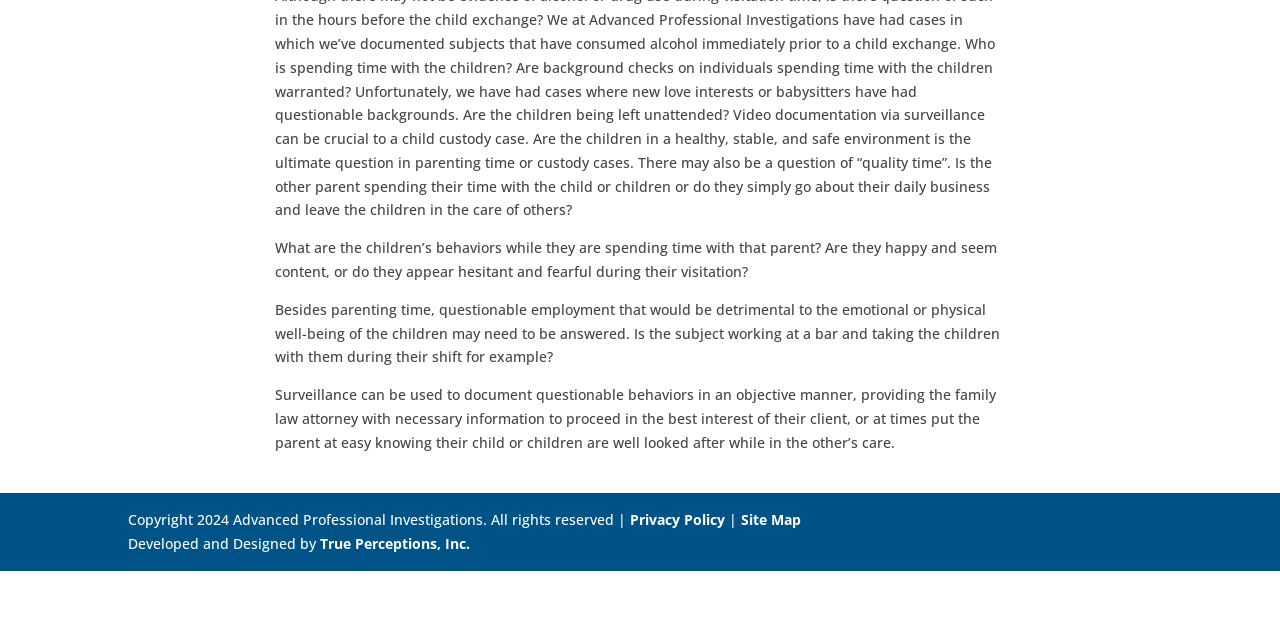Using the description: "Privacy Policy", identify the bounding box of the corresponding UI element in the screenshot.

[0.492, 0.797, 0.566, 0.827]